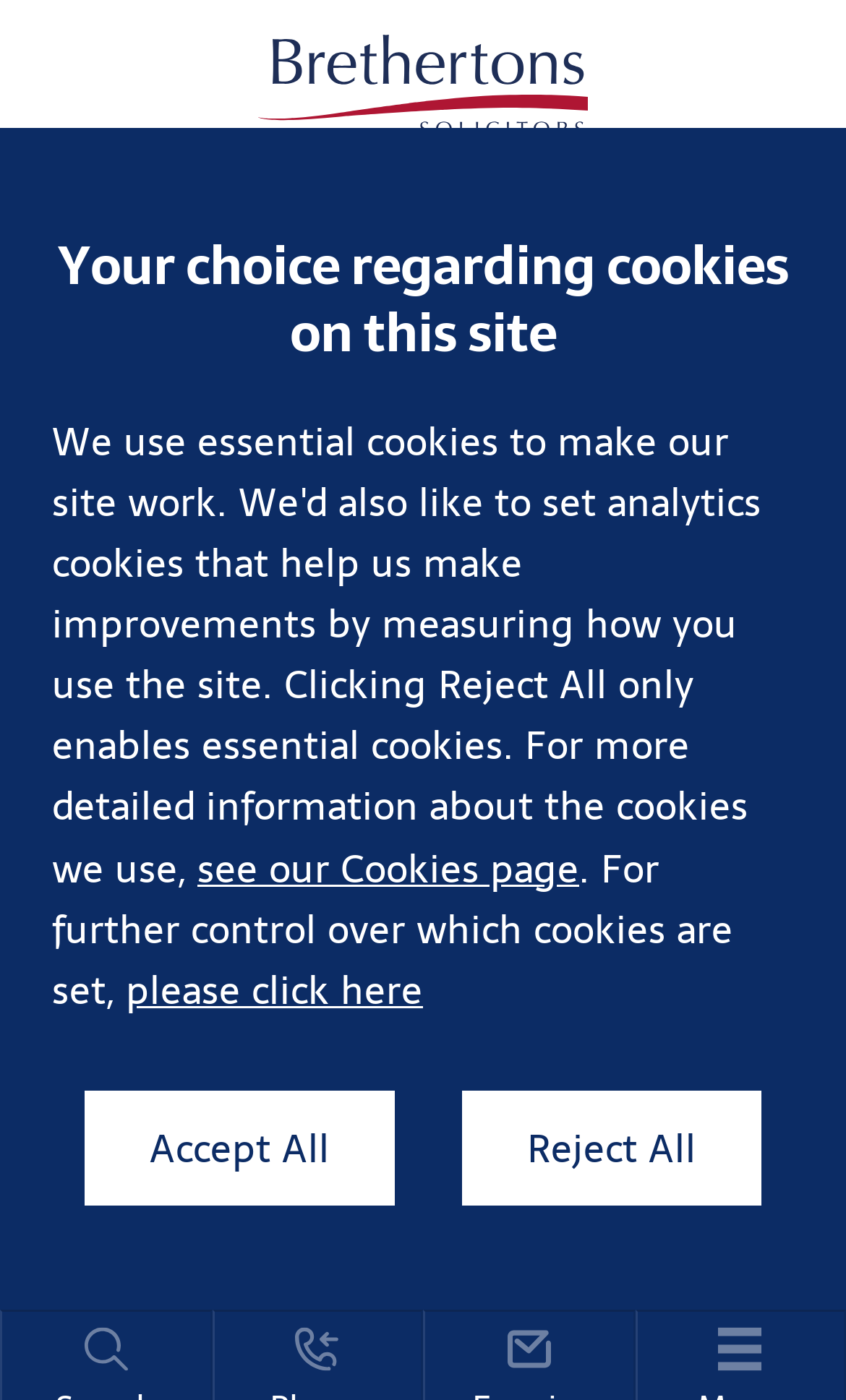Please provide a comprehensive response to the question below by analyzing the image: 
What is the purpose of the buttons 'Accept All' and 'Reject All'?

The buttons 'Accept All' and 'Reject All' are likely related to cookie control, as they are located near the static text element 'Your choice regarding cookies on this site' and the link element 'see our Cookies page'. This suggests that the buttons are used to control which cookies are set on the webpage.